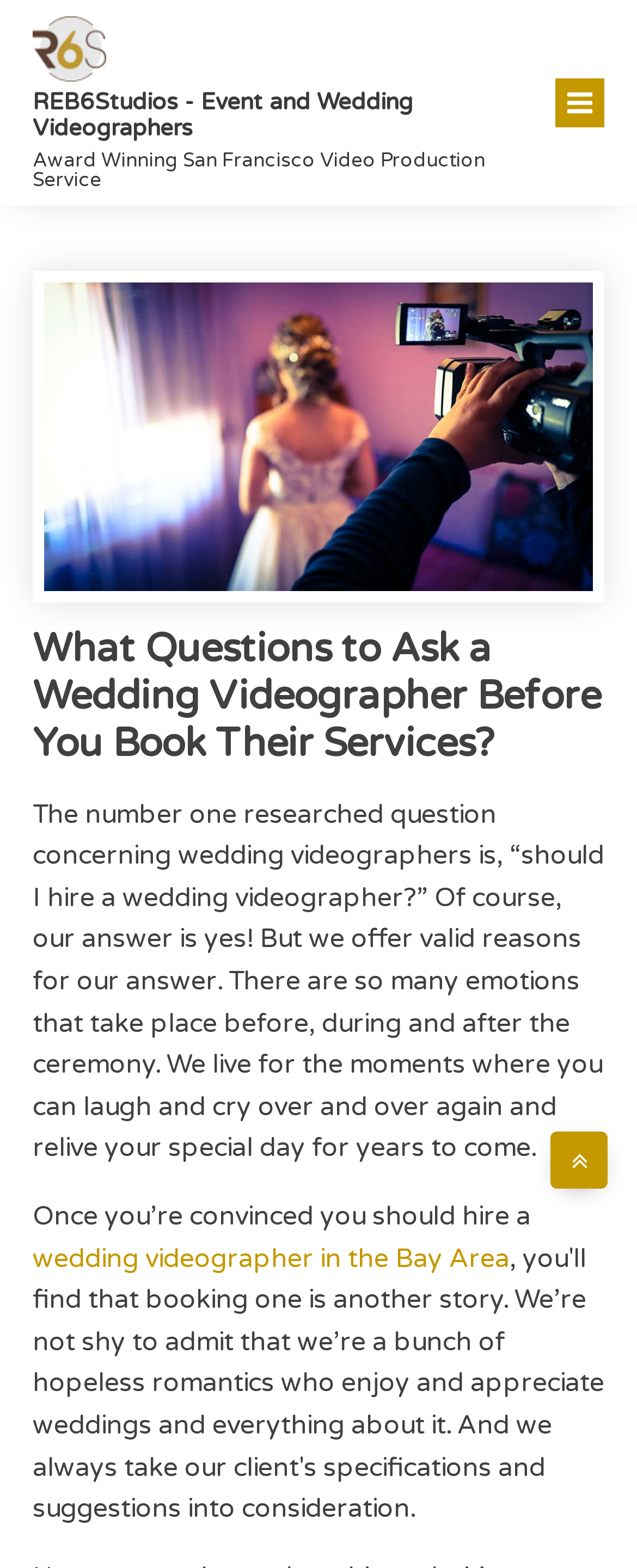Using the information shown in the image, answer the question with as much detail as possible: What is the main topic of the webpage?

The webpage's heading and content suggest that the main topic is about questions to ask a wedding videographer before booking their services, providing guidance and advice for couples planning their wedding.